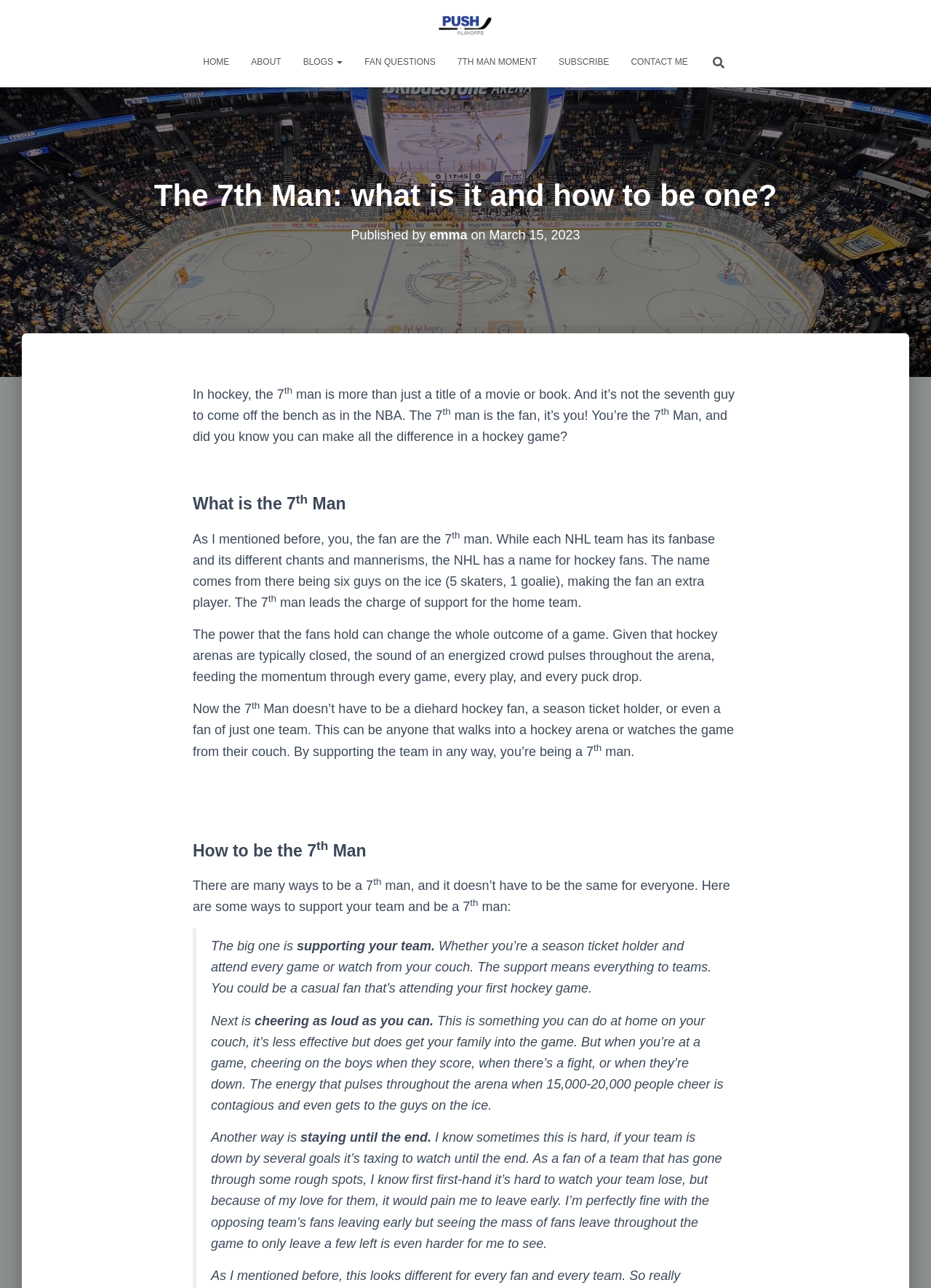Offer a meticulous description of the webpage's structure and content.

This webpage is about the concept of the "7th Man" in hockey, which refers to the fan's role in supporting their team. The page has a header section with links to various parts of the website, including "HOME", "ABOUT", "BLOGS", "FAN QUESTIONS", "7TH MAN MOMENT", "SUBSCRIBE", and "CONTACT ME". There is also a search bar located at the top right corner of the page.

Below the header section, there is a main heading that reads "The 7th Man: what is it and how to be one?" followed by a subheading that indicates the article was published by "emma" on March 15, 2023. The article is divided into two main sections: "What is the 7th Man" and "How to be the 7th Man".

In the "What is the 7th Man" section, the text explains that the 7th Man is not just a title or a player on the bench, but rather the fan who supports their team. The fan is considered an extra player, and their energy and support can change the outcome of a game.

The "How to be the 7th Man" section provides ways for fans to support their team, including attending games, cheering loudly, and staying until the end of the game. The text also emphasizes that being a 7th Man doesn't require being a die-hard fan or a season ticket holder, but rather anyone who supports their team in any way.

At the bottom right corner of the page, there is a button with an image. The page also contains several superscript characters throughout the article, which are likely used to indicate footnotes or references.